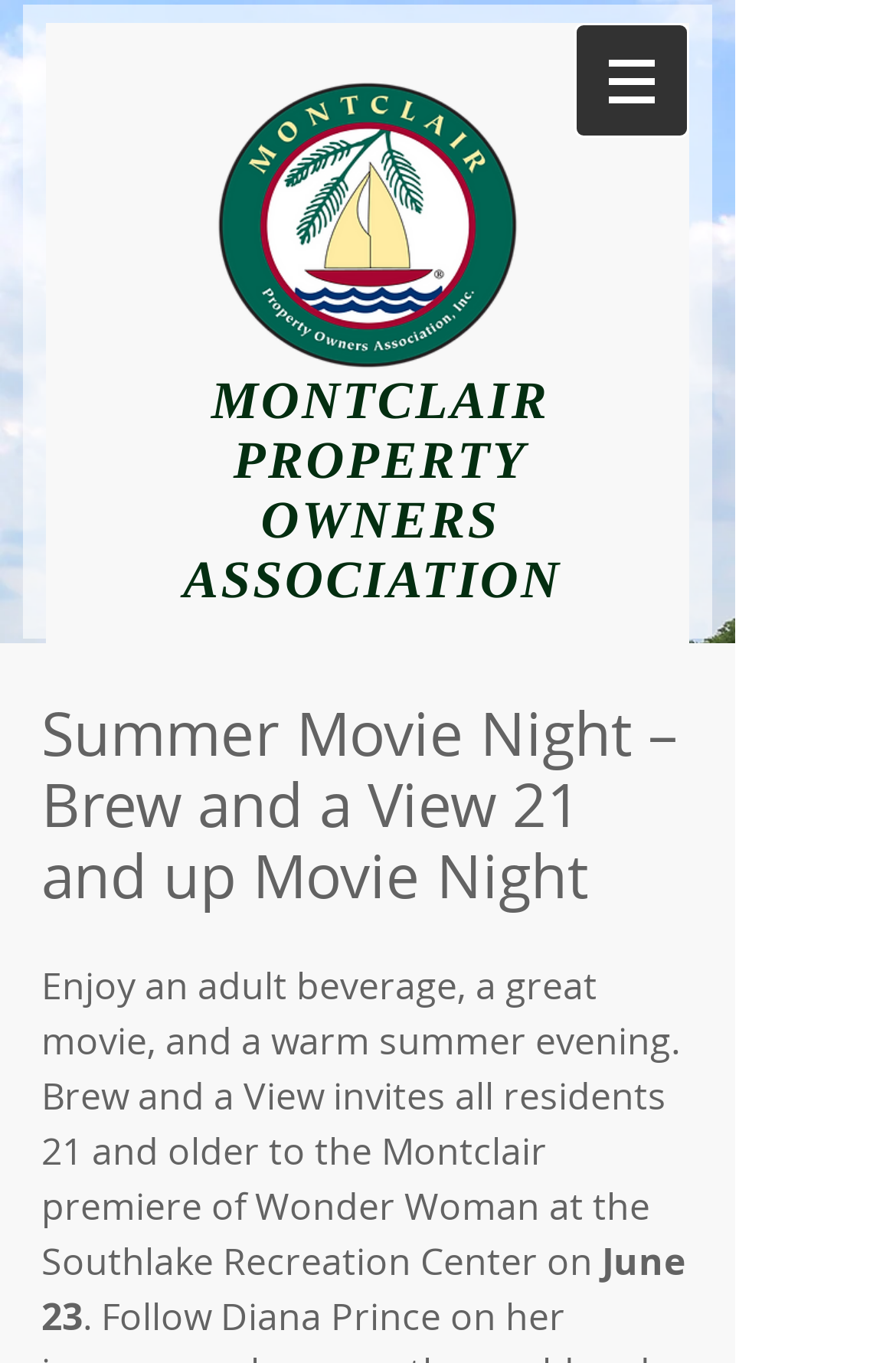Please provide a brief answer to the question using only one word or phrase: 
Where is the event taking place?

Southlake Recreation Center